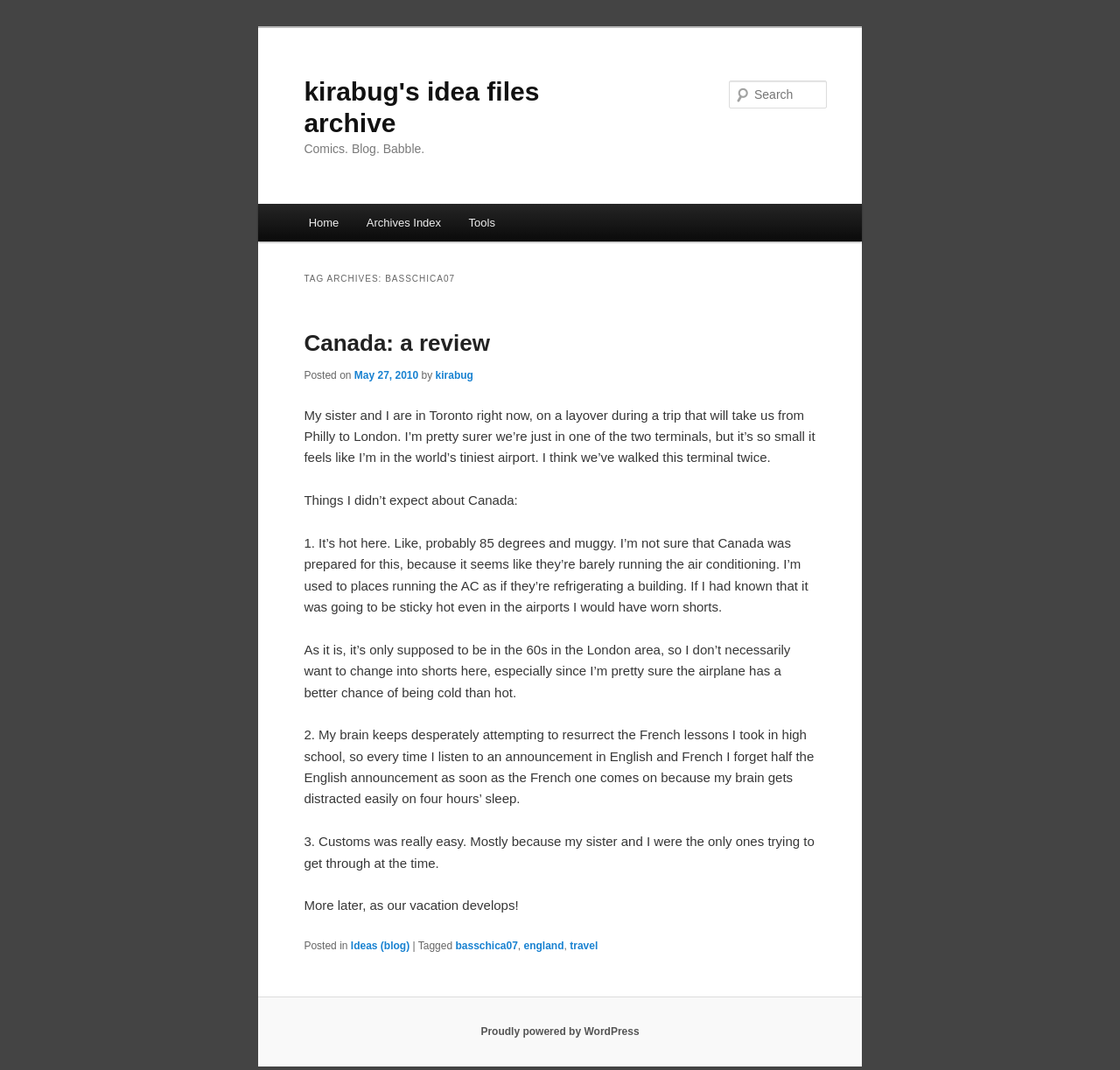Please indicate the bounding box coordinates for the clickable area to complete the following task: "Read the post 'Canada: a review'". The coordinates should be specified as four float numbers between 0 and 1, i.e., [left, top, right, bottom].

[0.271, 0.309, 0.437, 0.333]